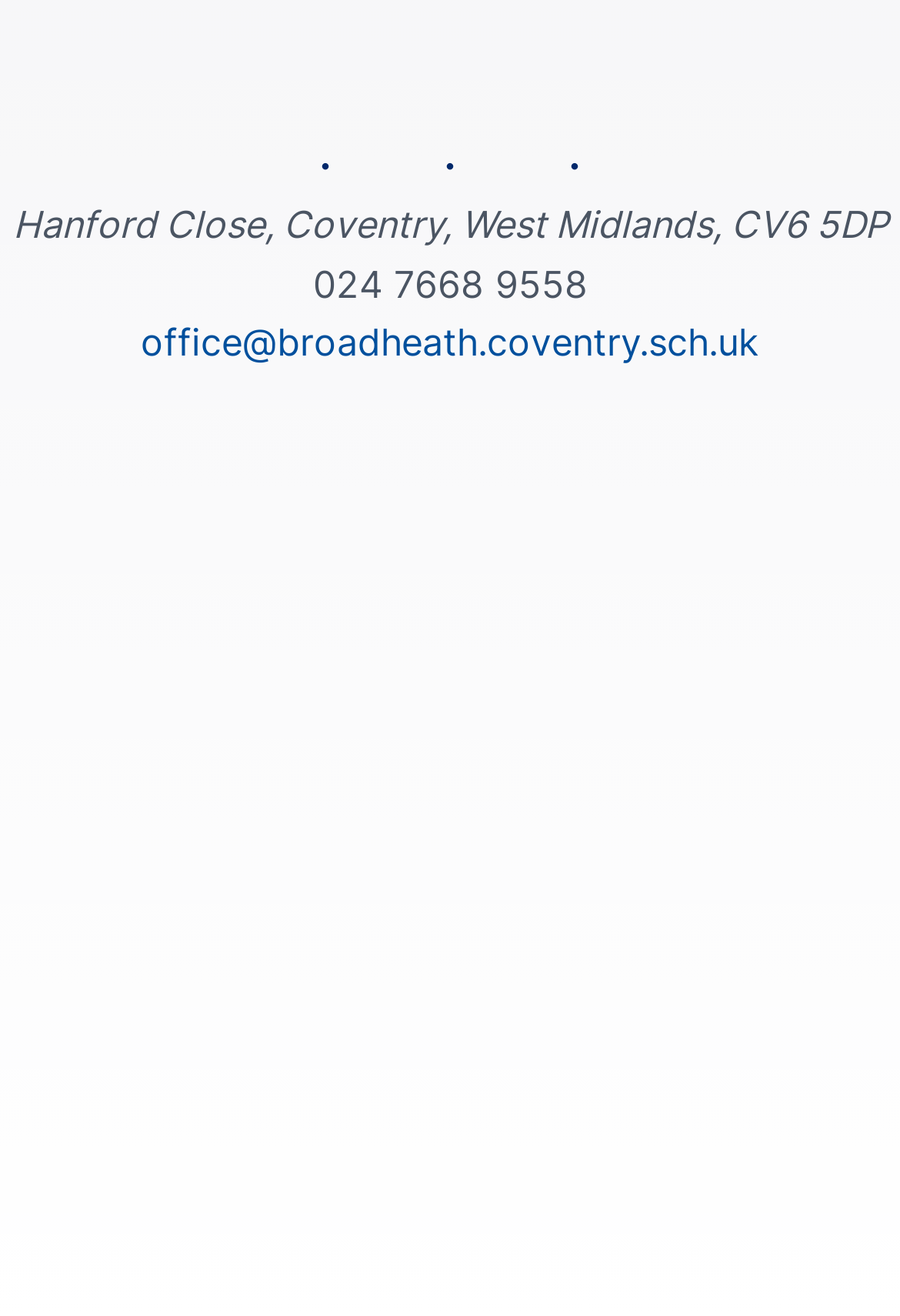With reference to the image, please provide a detailed answer to the following question: What is the phone number of the school?

The phone number of the school can be found in the static text element at the top of the webpage, which reads '024 7668 9558'.